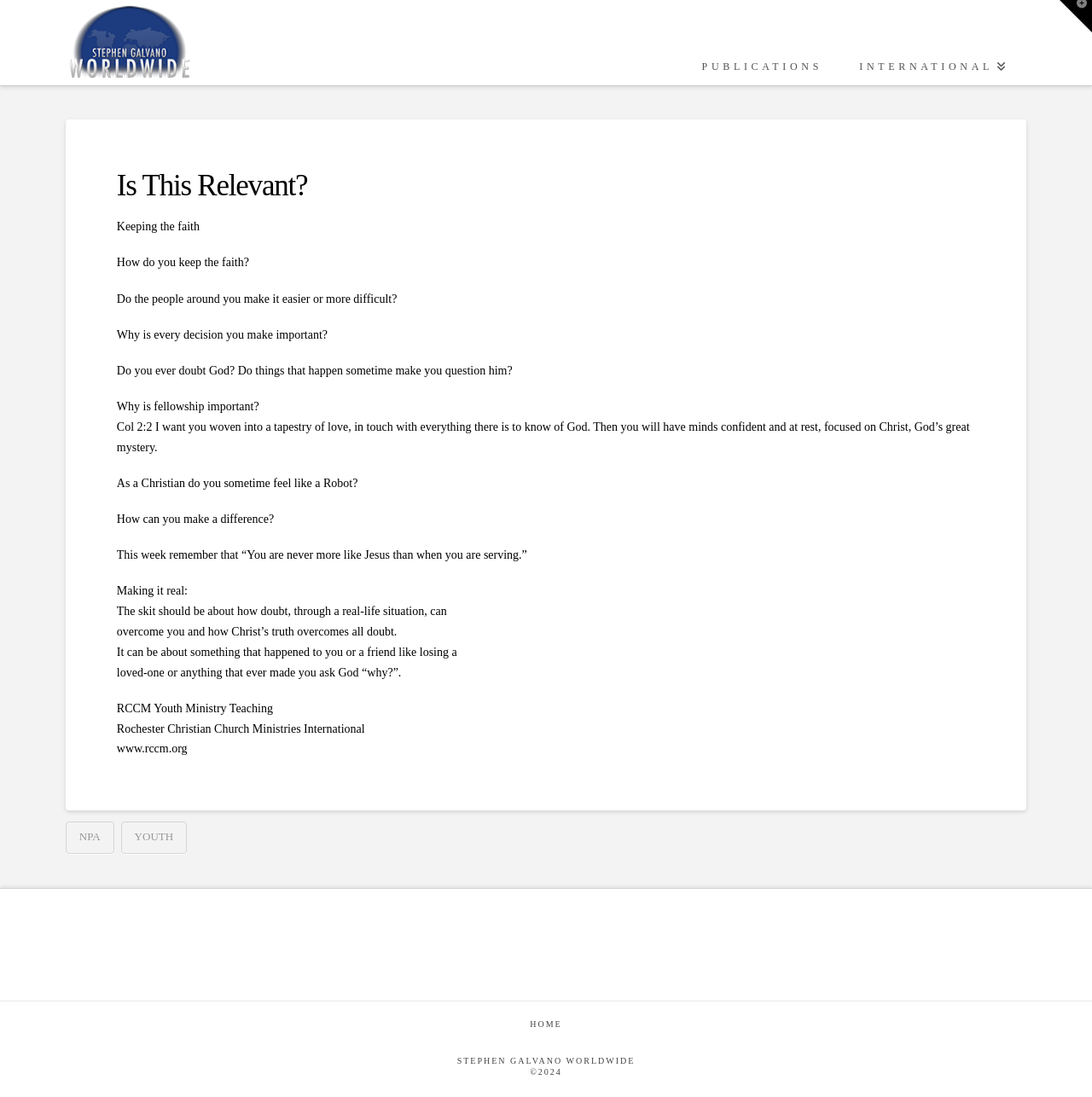Create a detailed narrative describing the layout and content of the webpage.

The webpage is titled "Is This Relevant? | Stephen Galvano Worldwide" and appears to be a blog or article page. At the top, there is a logo or image of "Stephen Galvano Worldwide" with a link to the same name. Below this, there are three main navigation links: "PUBLICATIONS", "INTERNATIONAL", and a main content area.

The main content area is divided into an article section and a footer section. The article section has a heading "Is This Relevant?" followed by a series of paragraphs discussing faith, doubt, and serving others. The text is organized into short sentences or phrases, with some quotes and biblical references.

In the footer section, there are several links, including "NPA", "YOUTH", "HOME", and "STEPHEN GALVANO WORLDWIDE ©2024". There is also a button at the top right corner of the page, which appears to control a widget bar.

The overall layout of the page is simple and easy to navigate, with a clear hierarchy of headings and paragraphs. The text is the main focus of the page, with no prominent images or graphics aside from the logo at the top.